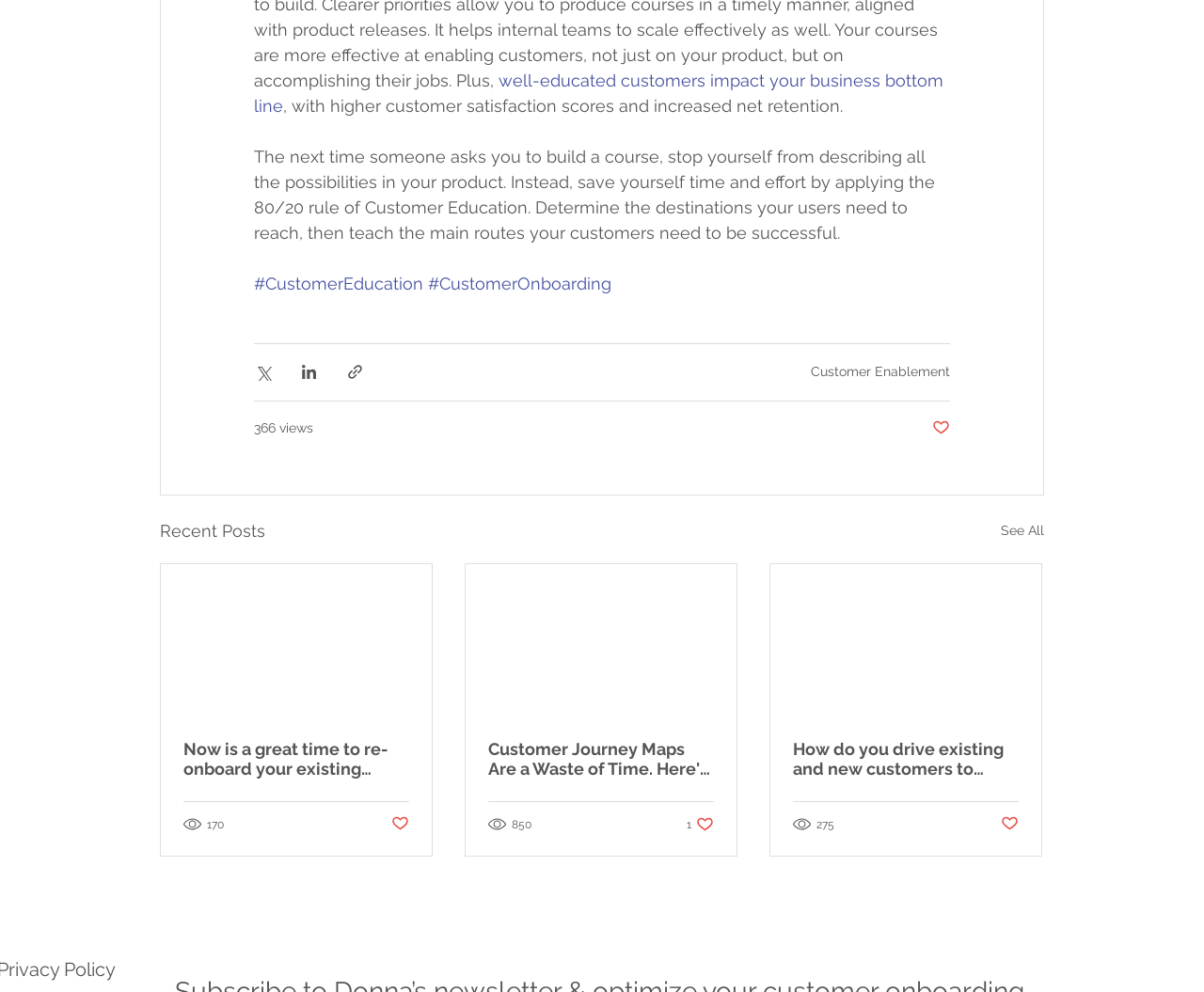Please examine the image and provide a detailed answer to the question: How many sharing options are available?

I counted the number of button elements with sharing options, and there are three of them, namely 'Share via Twitter', 'Share via LinkedIn', and 'Share via link'.